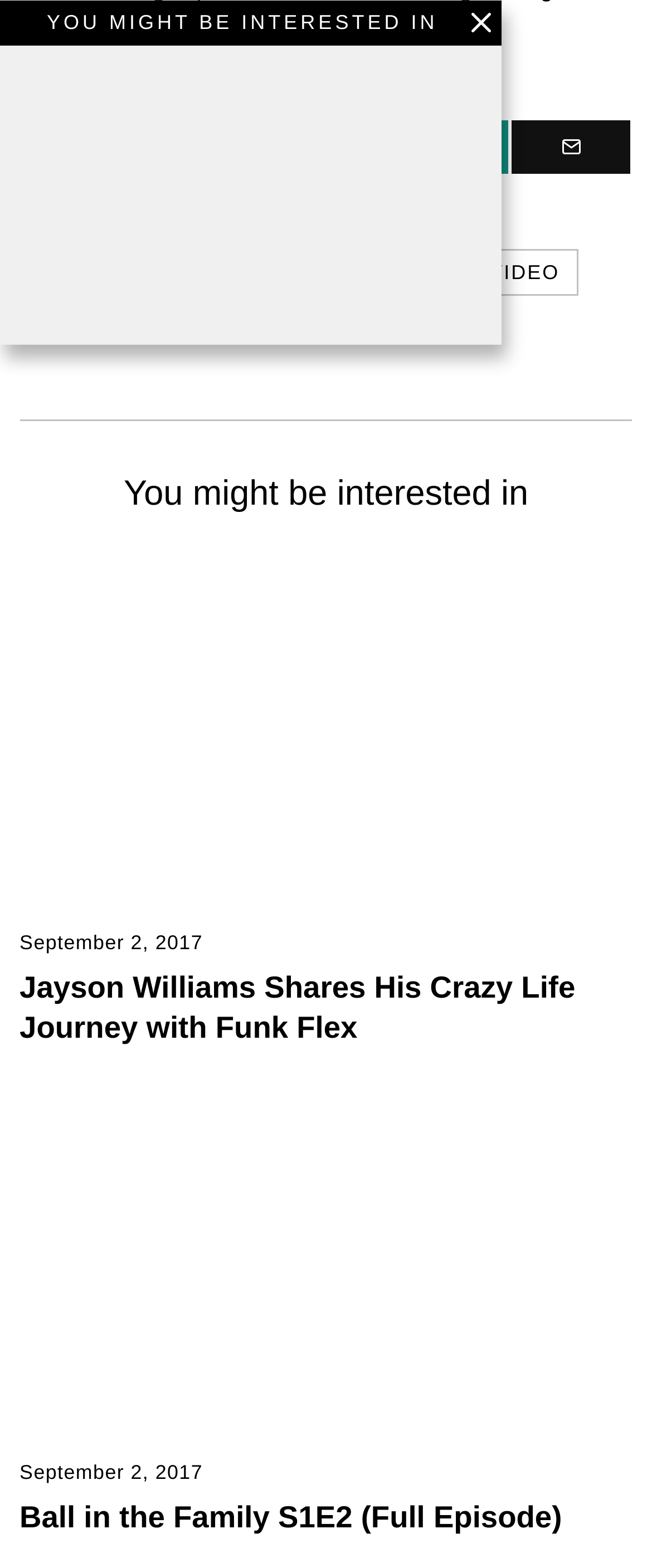What is the date of the first article?
Using the image as a reference, give an elaborate response to the question.

I found the time element [741] within the first article [654], which contains the static text 'September 2, 2017'. This indicates that the date of the first article is September 2, 2017.